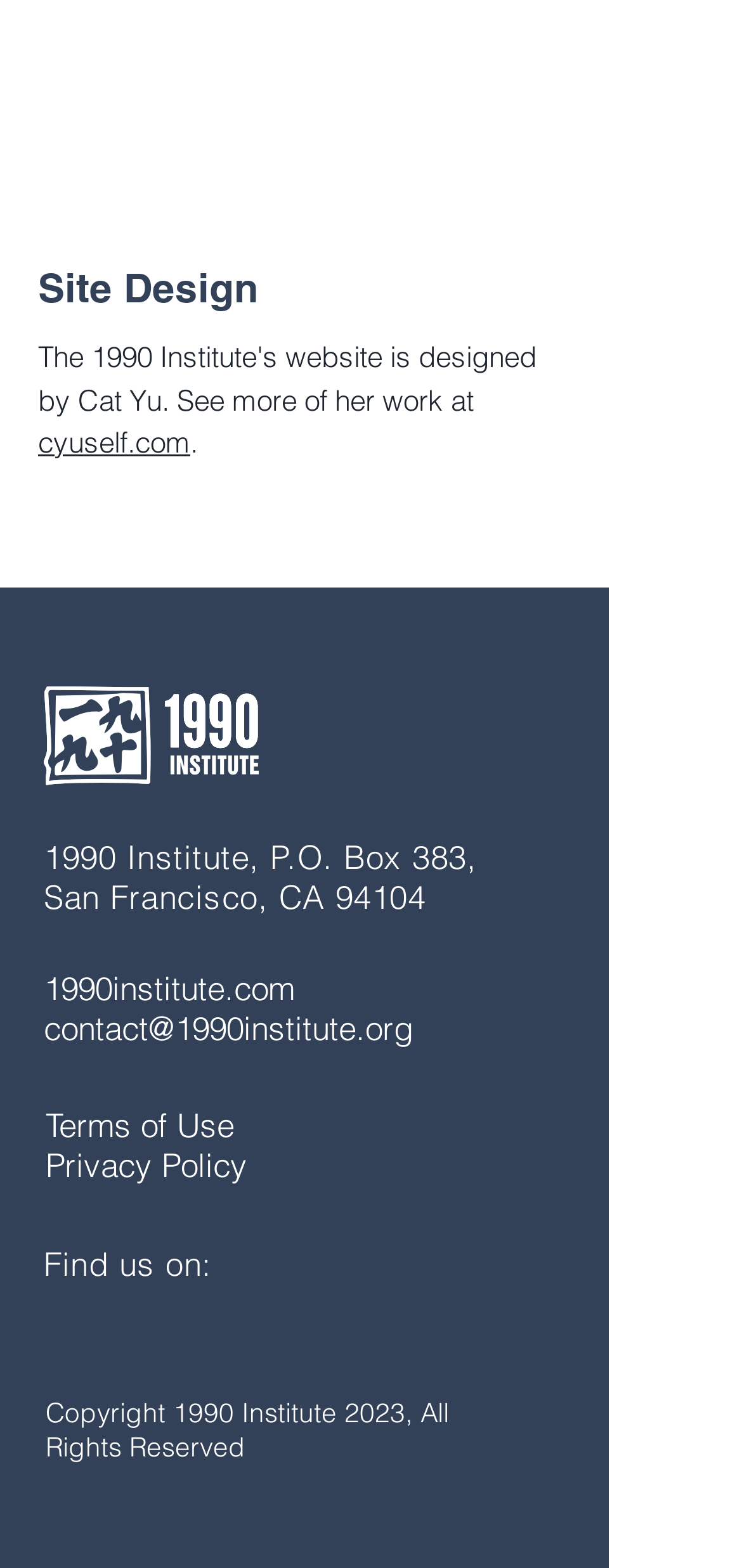Identify the bounding box for the UI element described as: "Privacy Policy". The coordinates should be four float numbers between 0 and 1, i.e., [left, top, right, bottom].

[0.062, 0.73, 0.333, 0.756]